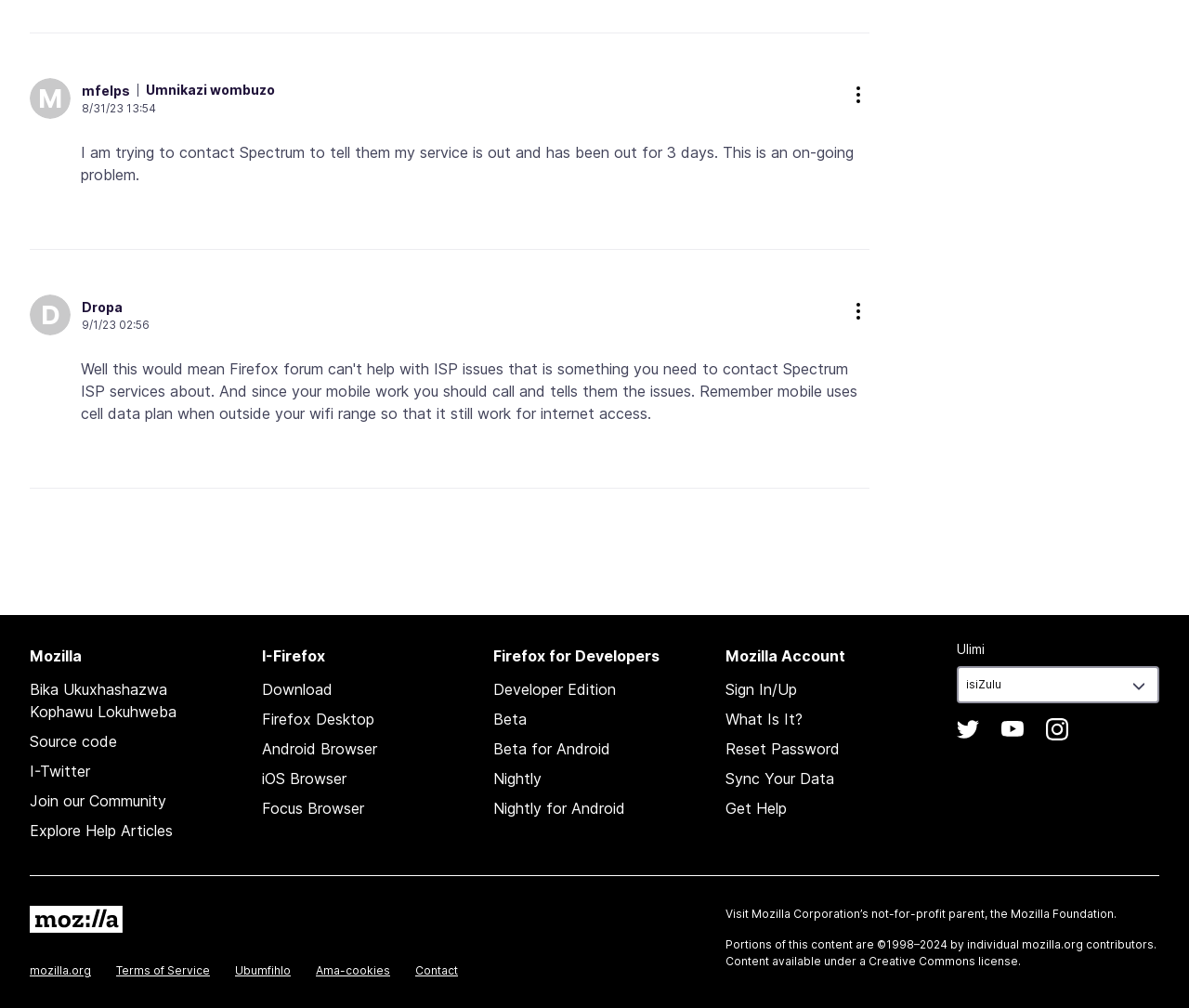What is the purpose of the 'more options' button?
Refer to the image and provide a one-word or short phrase answer.

To expand options